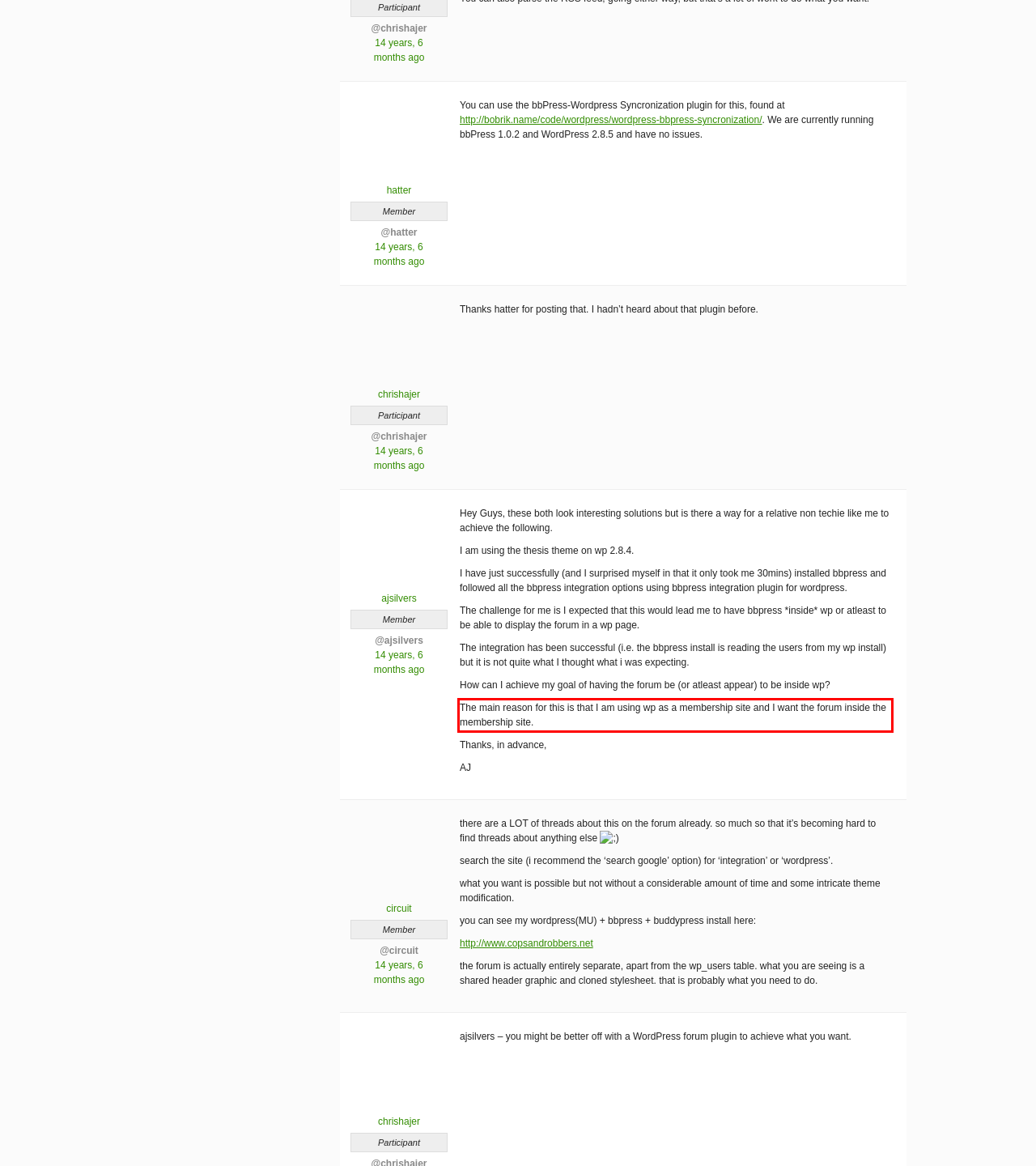Within the screenshot of the webpage, there is a red rectangle. Please recognize and generate the text content inside this red bounding box.

The main reason for this is that I am using wp as a membership site and I want the forum inside the membership site.